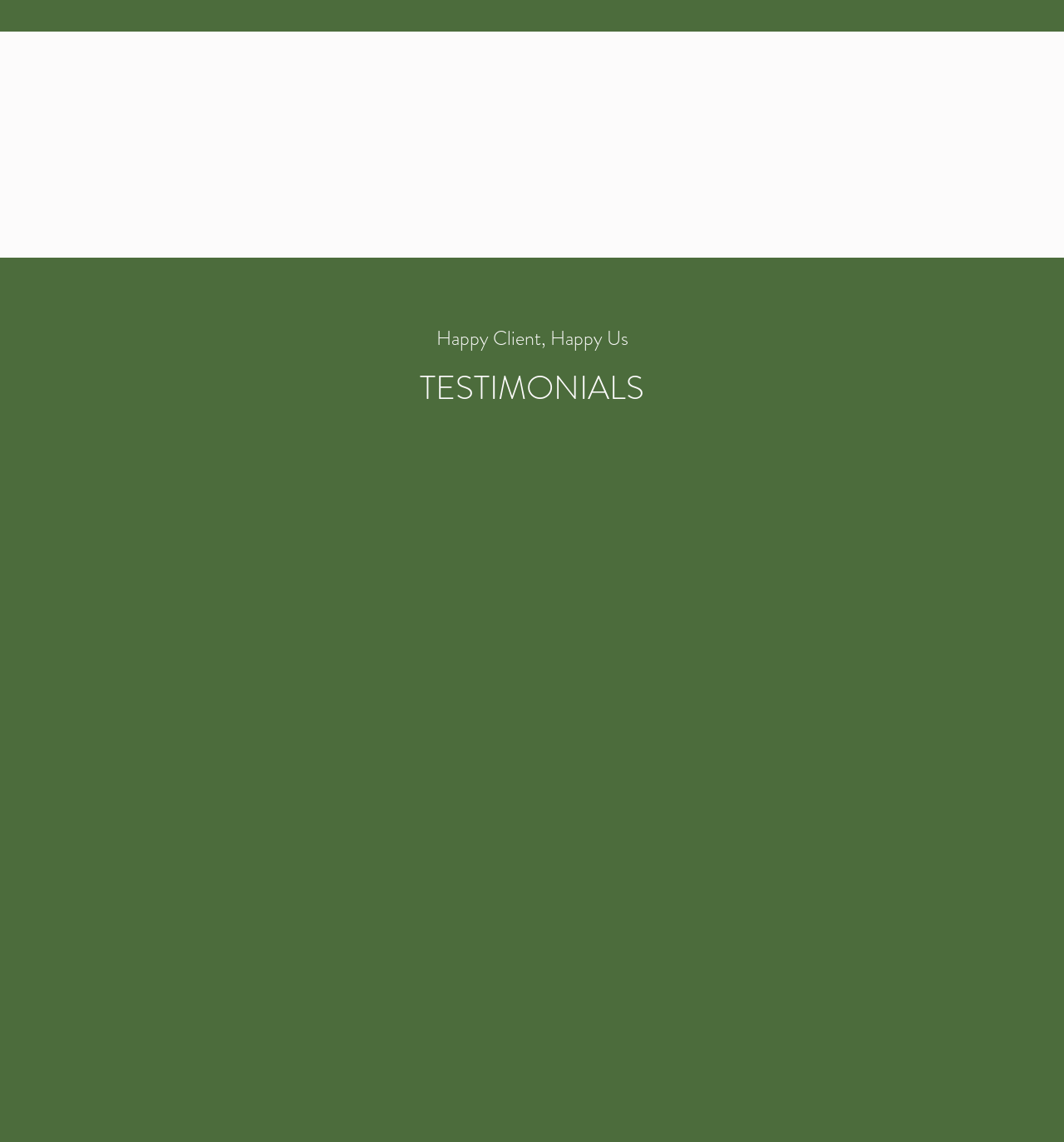Based on the element description, predict the bounding box coordinates (top-left x, top-left y, bottom-right x, bottom-right y) for the UI element in the screenshot: Contact Us

[0.18, 0.607, 0.269, 0.64]